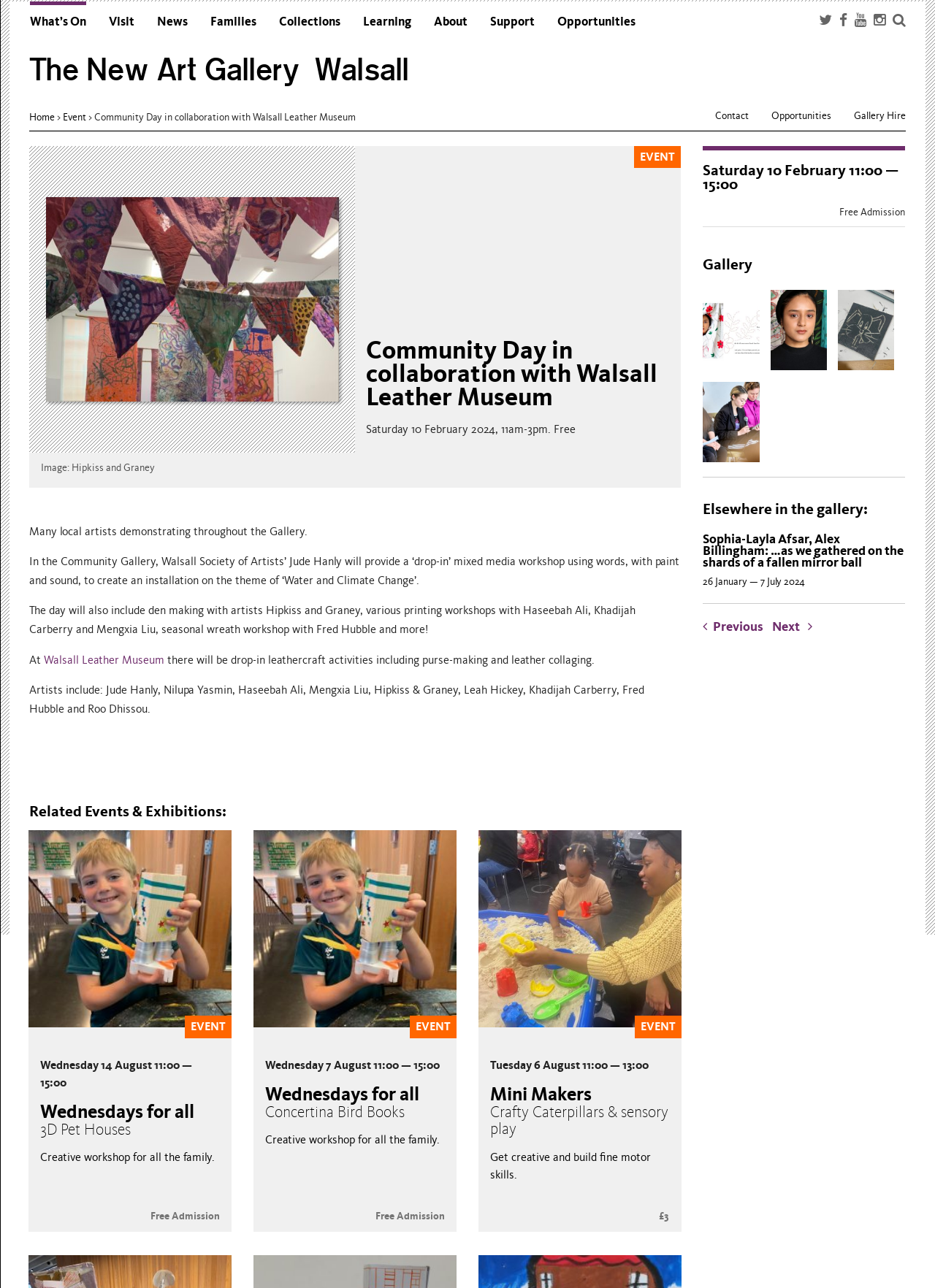What is the theme of Jude Hanly's workshop?
Using the image, provide a detailed and thorough answer to the question.

I found the answer by reading the description of the event, which mentions 'In the Community Gallery, Walsall Society of Artists’ Jude Hanly will provide a ‘drop-in’ mixed media workshop using words, with paint and sound, to create an installation on the theme of ‘Water and Climate Change’.'